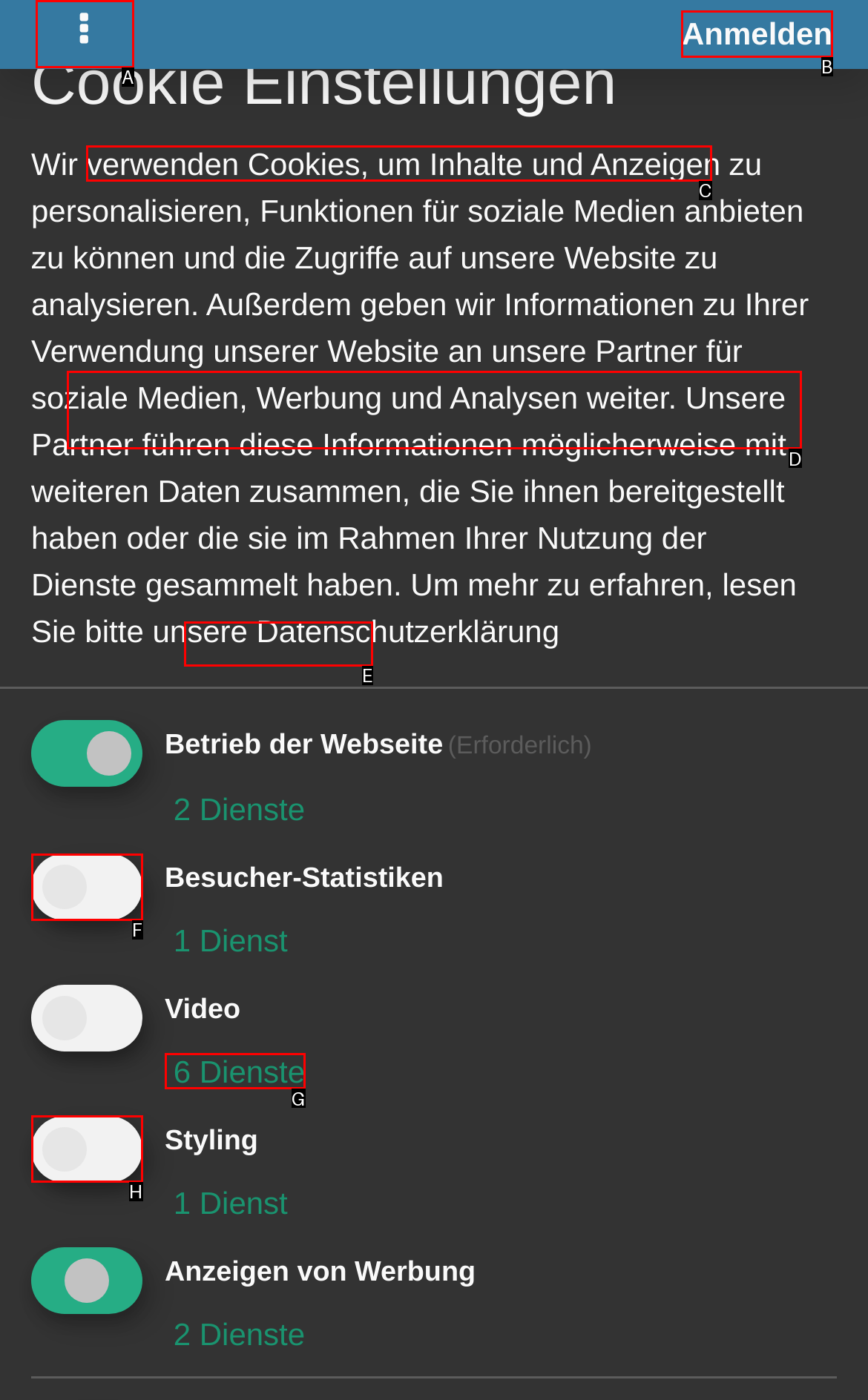Based on the description: hongwei28, select the HTML element that best fits. Reply with the letter of the correct choice from the options given.

E